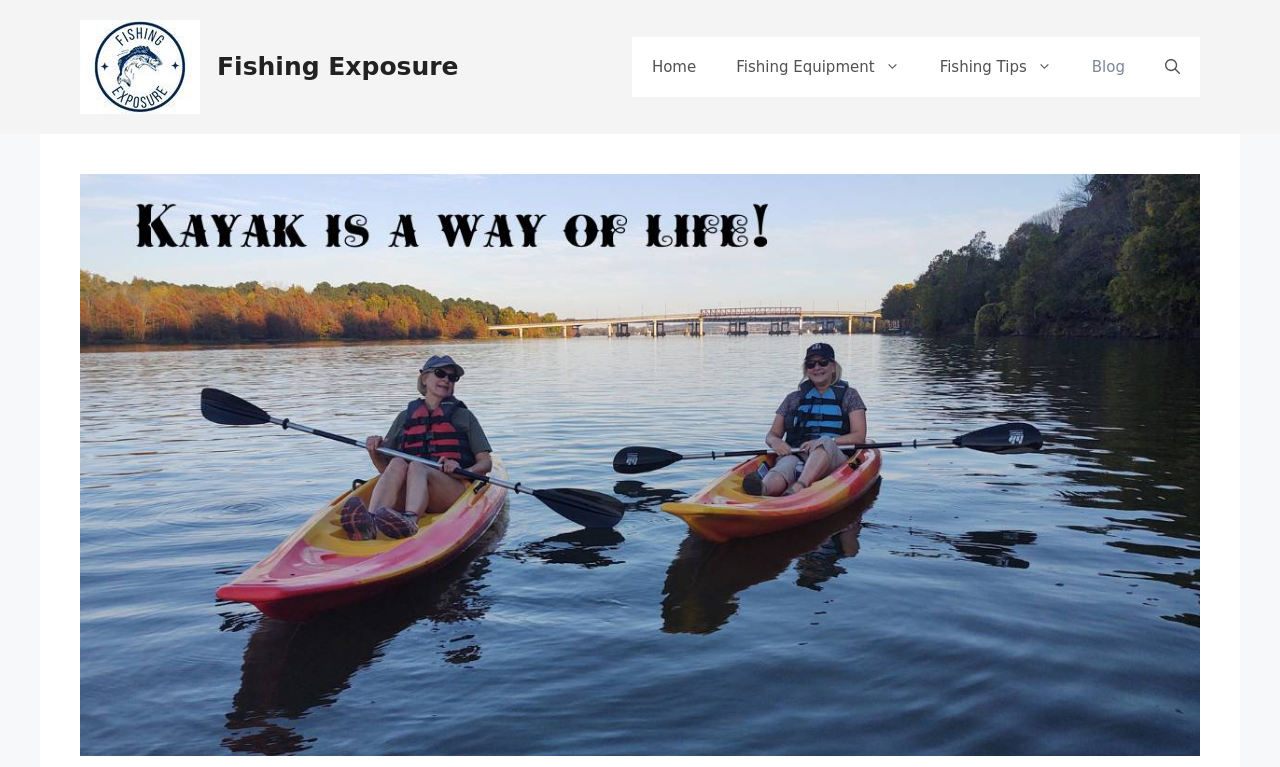What is the main topic of this website?
Can you provide a detailed and comprehensive answer to the question?

Based on the webpage's title 'Kayak Boating Rules - Check BAC Criteria and PFD Rule 2023' and the presence of a kayak-related image, it can be inferred that the main topic of this website is kayak boating rules.